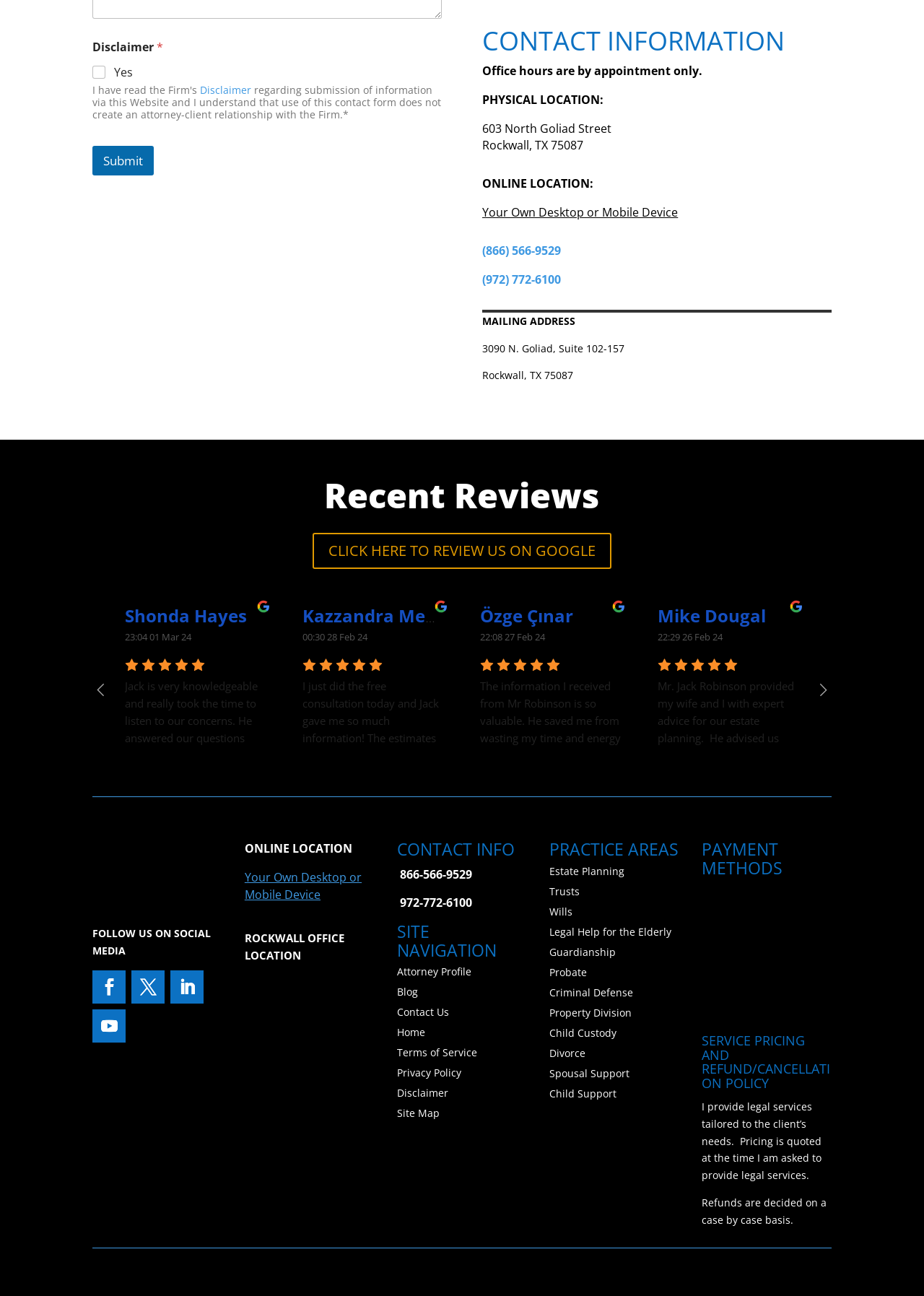Highlight the bounding box coordinates of the element you need to click to perform the following instruction: "Follow us on Facebook."

[0.1, 0.749, 0.136, 0.774]